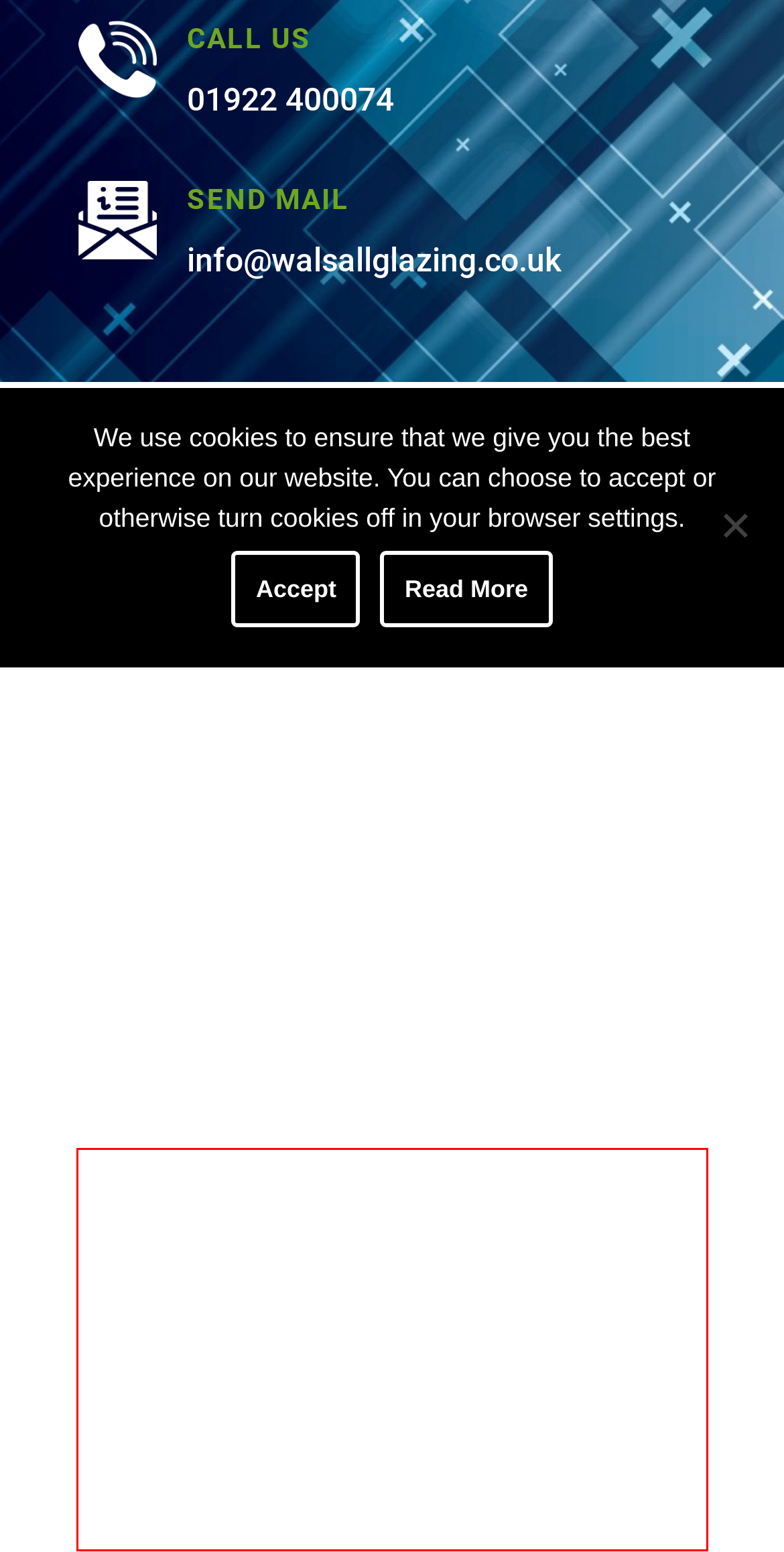Observe the screenshot of the webpage that includes a red rectangle bounding box. Conduct OCR on the content inside this red bounding box and generate the text.

Where some companies colour options are limited to white, we have the facility to offer our customers a choice of colours, enabling you to replace your existing windows in a multitude of colours, including Oak and Rosewood.